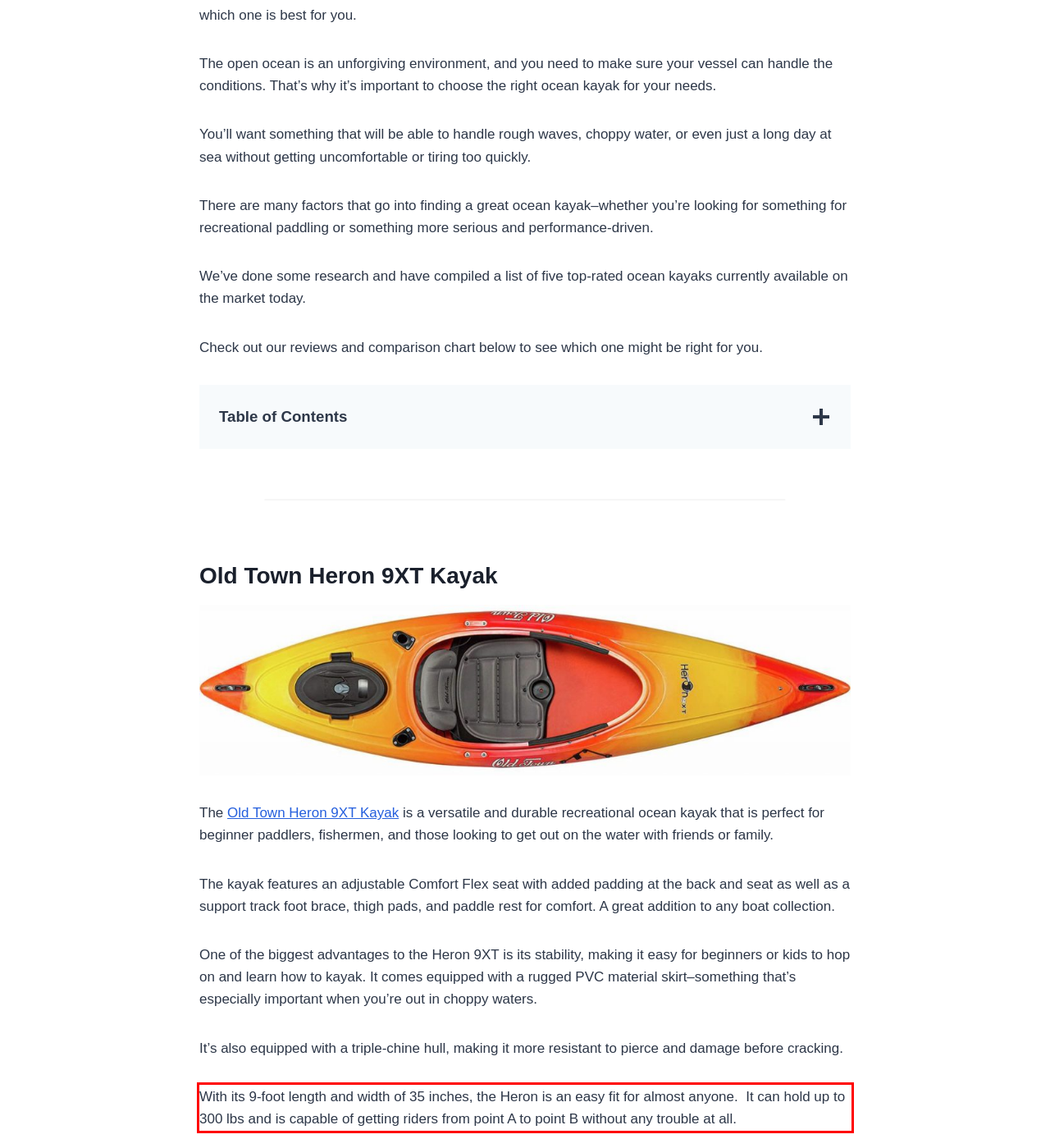The screenshot provided shows a webpage with a red bounding box. Apply OCR to the text within this red bounding box and provide the extracted content.

With its 9-foot length and width of 35 inches, the Heron is an easy fit for almost anyone. It can hold up to 300 lbs and is capable of getting riders from point A to point B without any trouble at all.